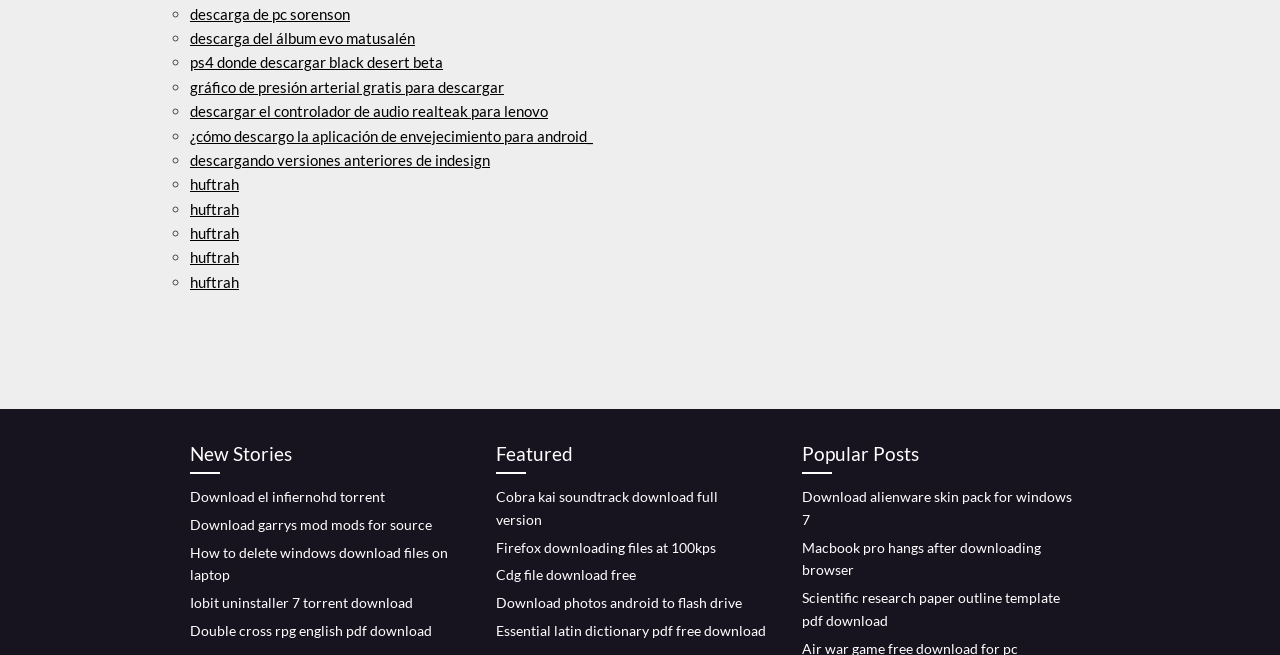Specify the bounding box coordinates of the element's region that should be clicked to achieve the following instruction: "Check ¿cómo descargo la aplicación de envejecimiento para android_". The bounding box coordinates consist of four float numbers between 0 and 1, in the format [left, top, right, bottom].

[0.148, 0.193, 0.463, 0.221]